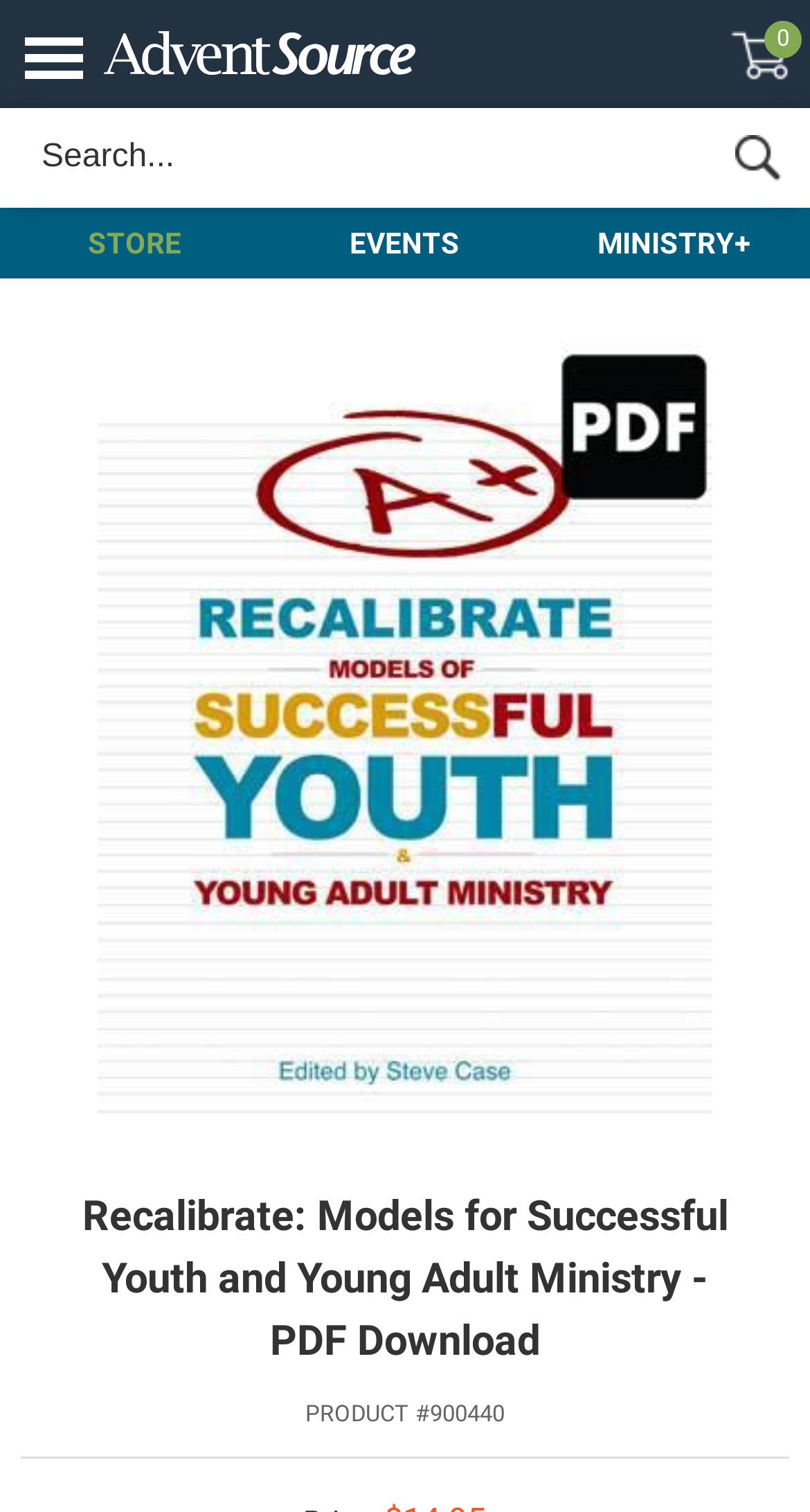Please locate the bounding box coordinates of the element's region that needs to be clicked to follow the instruction: "Download the PDF". The bounding box coordinates should be provided as four float numbers between 0 and 1, i.e., [left, top, right, bottom].

[0.121, 0.225, 0.879, 0.751]